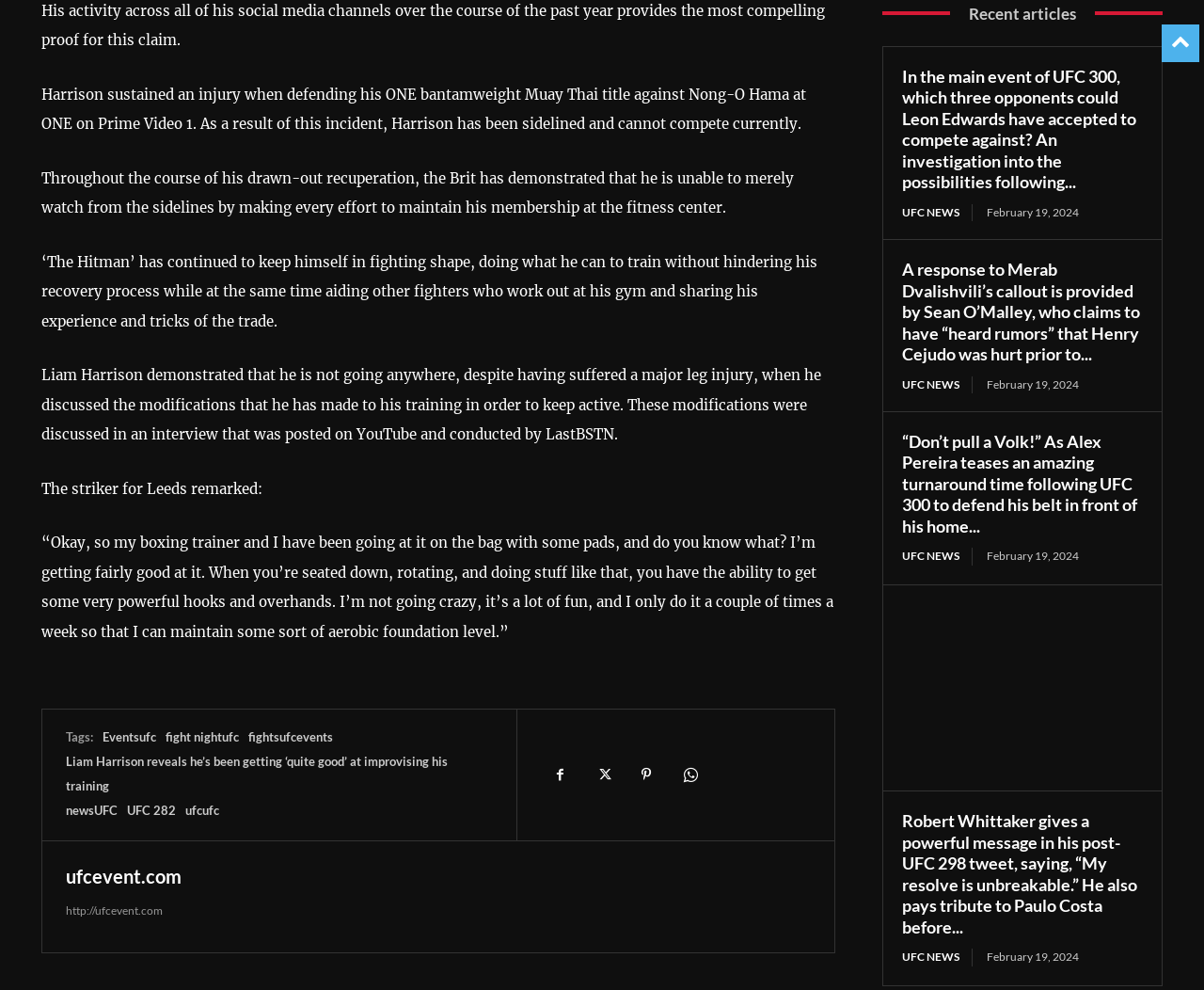What is the name of the event mentioned in the main event section?
Based on the screenshot, respond with a single word or phrase.

UFC 300